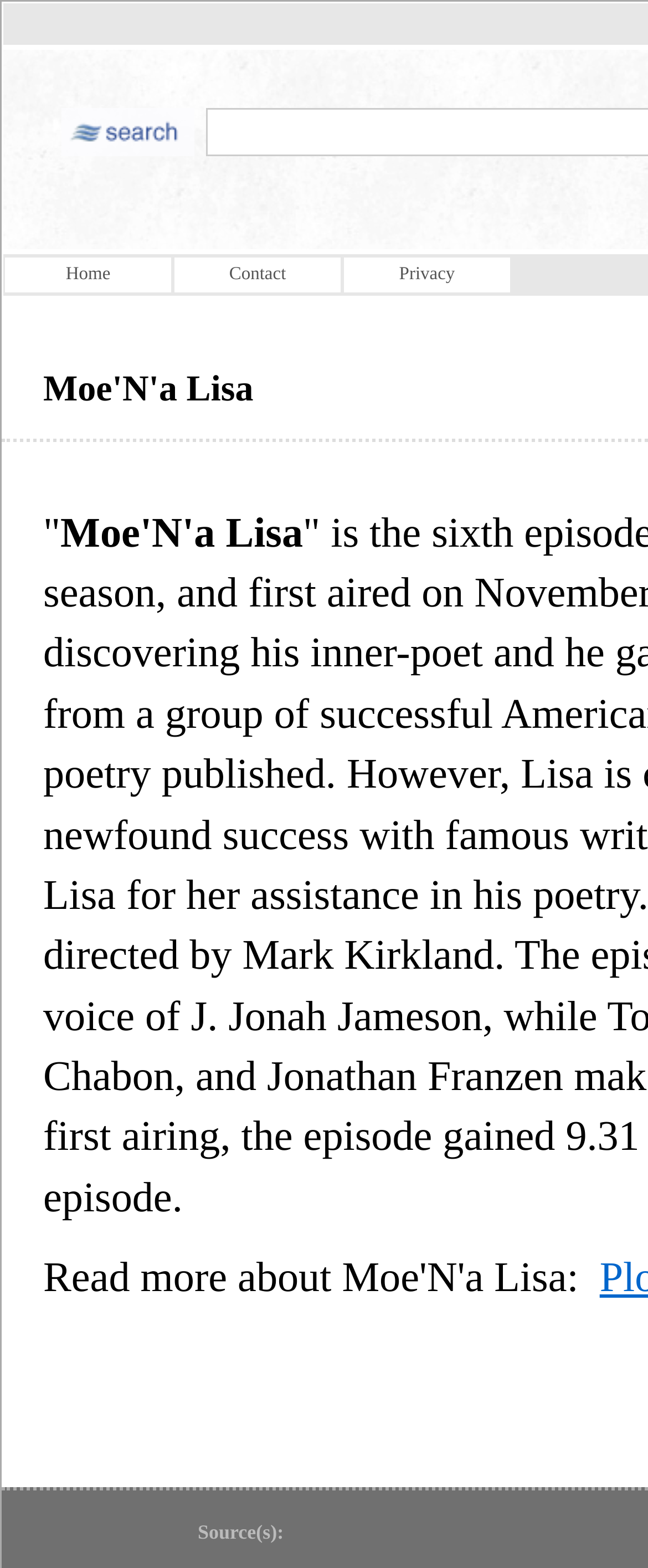Bounding box coordinates are given in the format (top-left x, top-left y, bottom-right x, bottom-right y). All values should be floating point numbers between 0 and 1. Provide the bounding box coordinate for the UI element described as: Privacy

[0.531, 0.164, 0.787, 0.187]